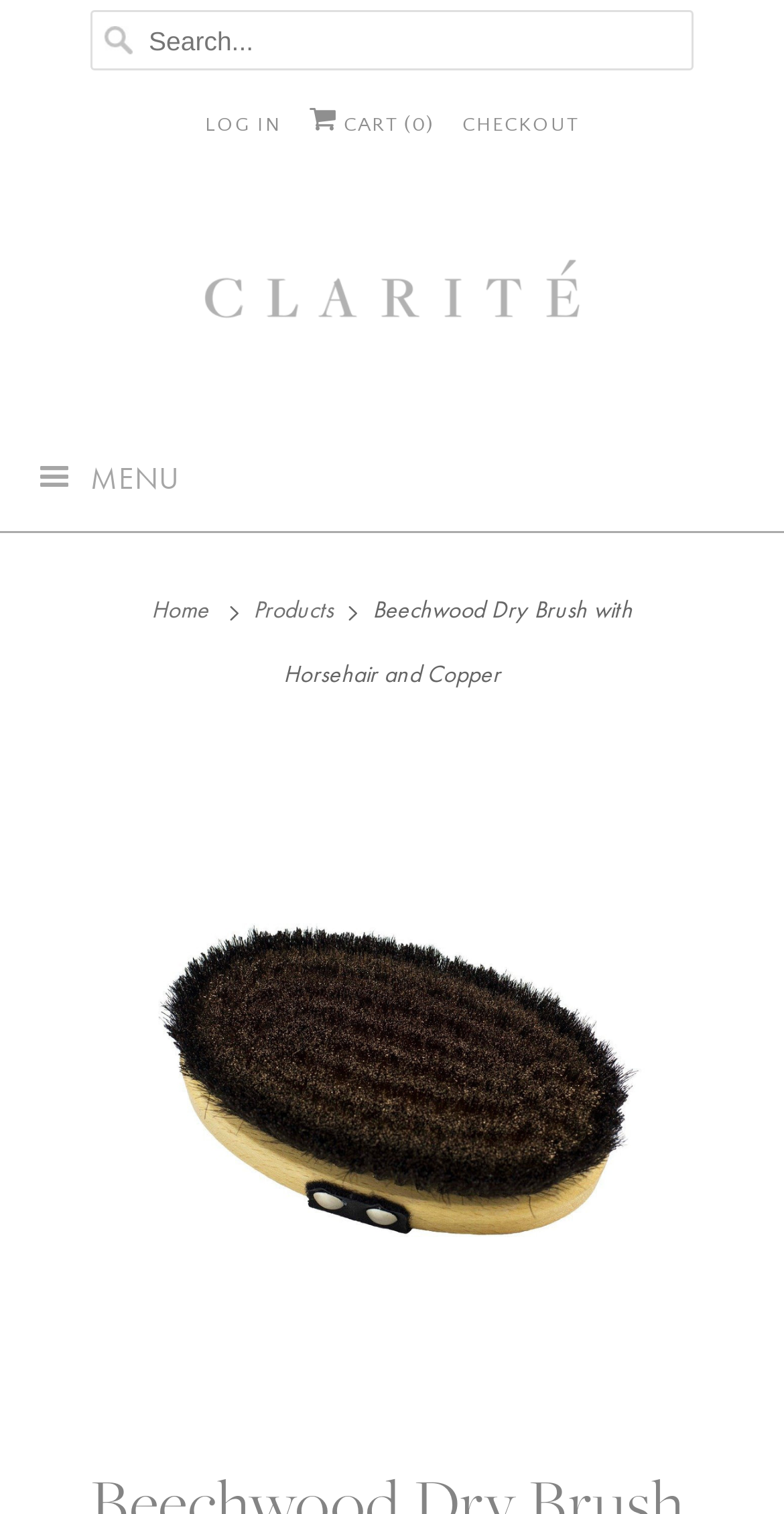Identify the bounding box coordinates for the element you need to click to achieve the following task: "log in to account". Provide the bounding box coordinates as four float numbers between 0 and 1, in the form [left, top, right, bottom].

[0.261, 0.064, 0.359, 0.104]